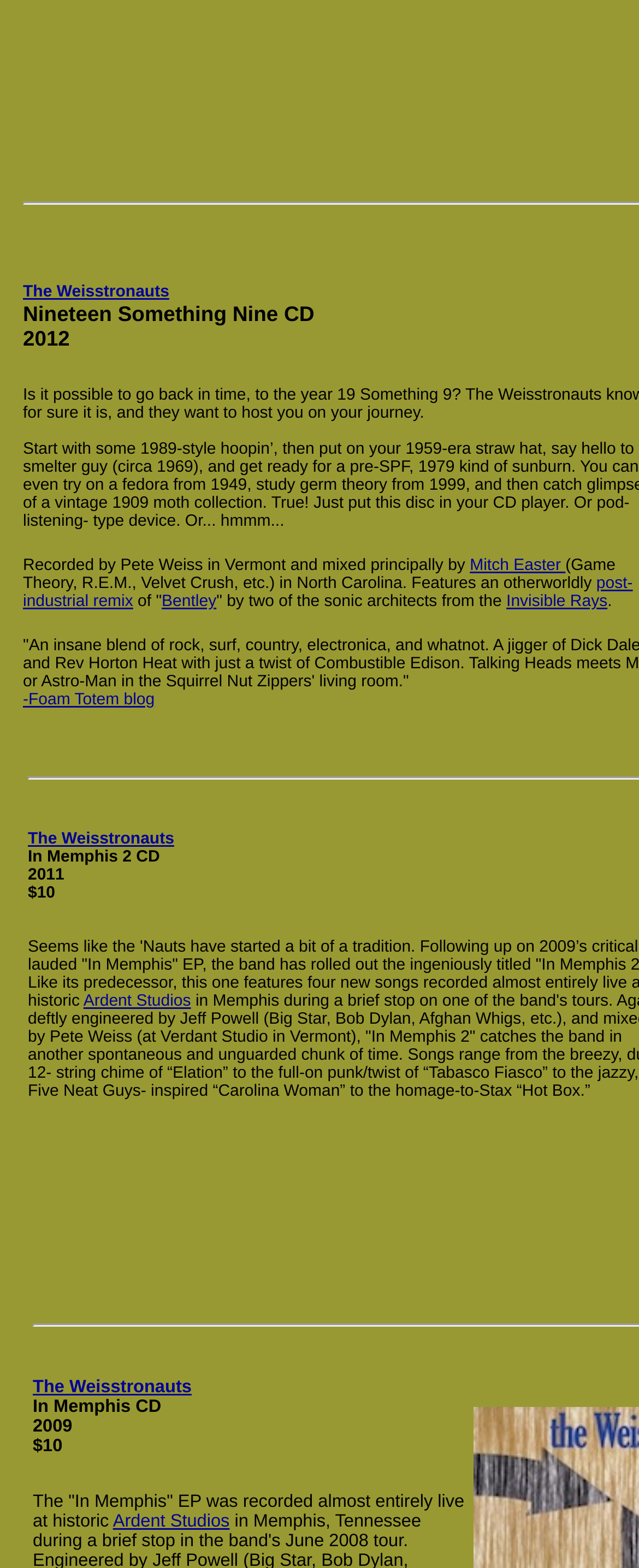Please find the bounding box coordinates of the section that needs to be clicked to achieve this instruction: "click on About link".

None